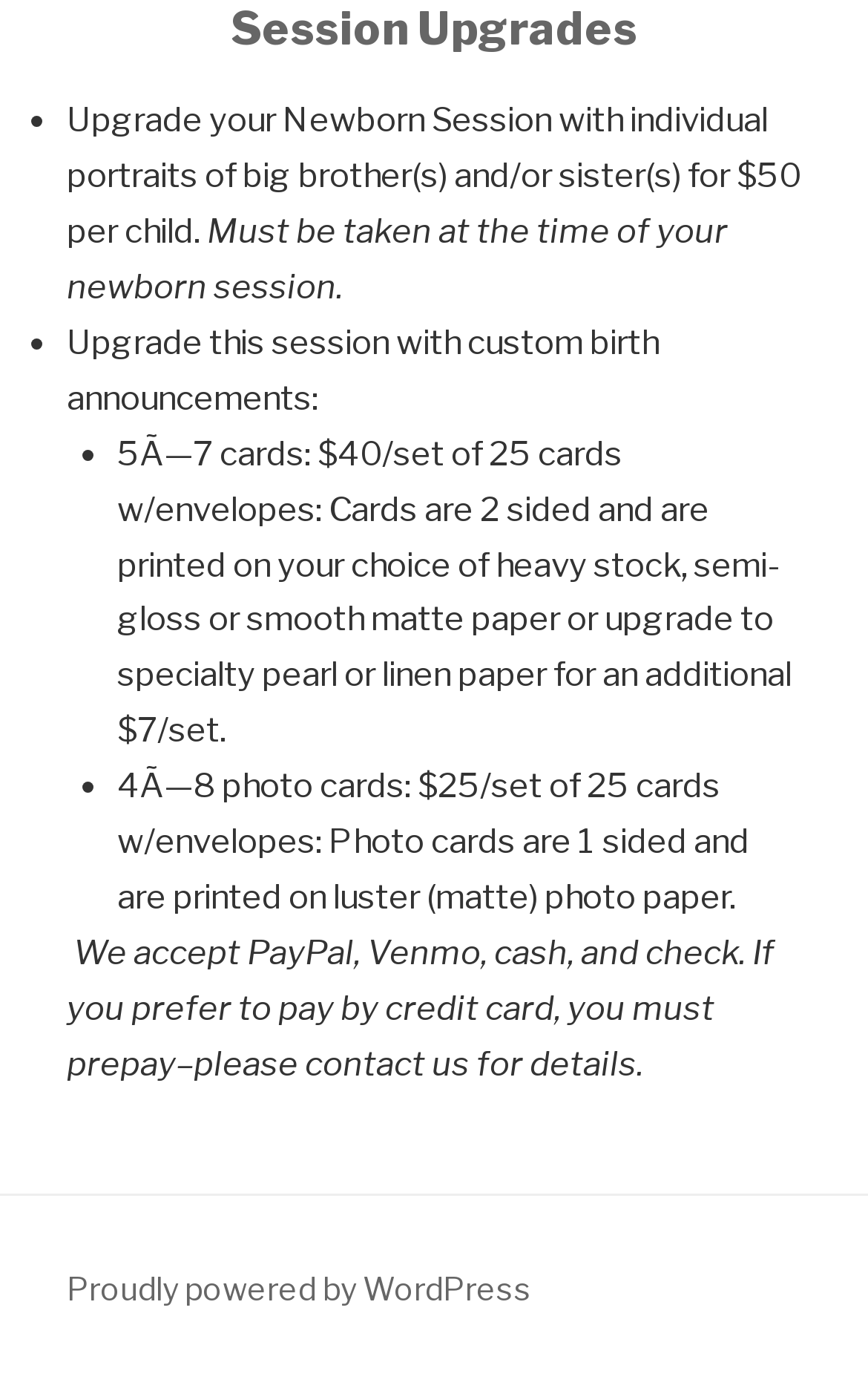What payment methods are accepted?
Using the image, provide a detailed and thorough answer to the question.

The payment methods accepted can be found in the text 'We accept PayPal, Venmo, cash, and check. If you prefer to pay by credit card, you must prepay–please contact us for details.' which is located at the bottom of the webpage.